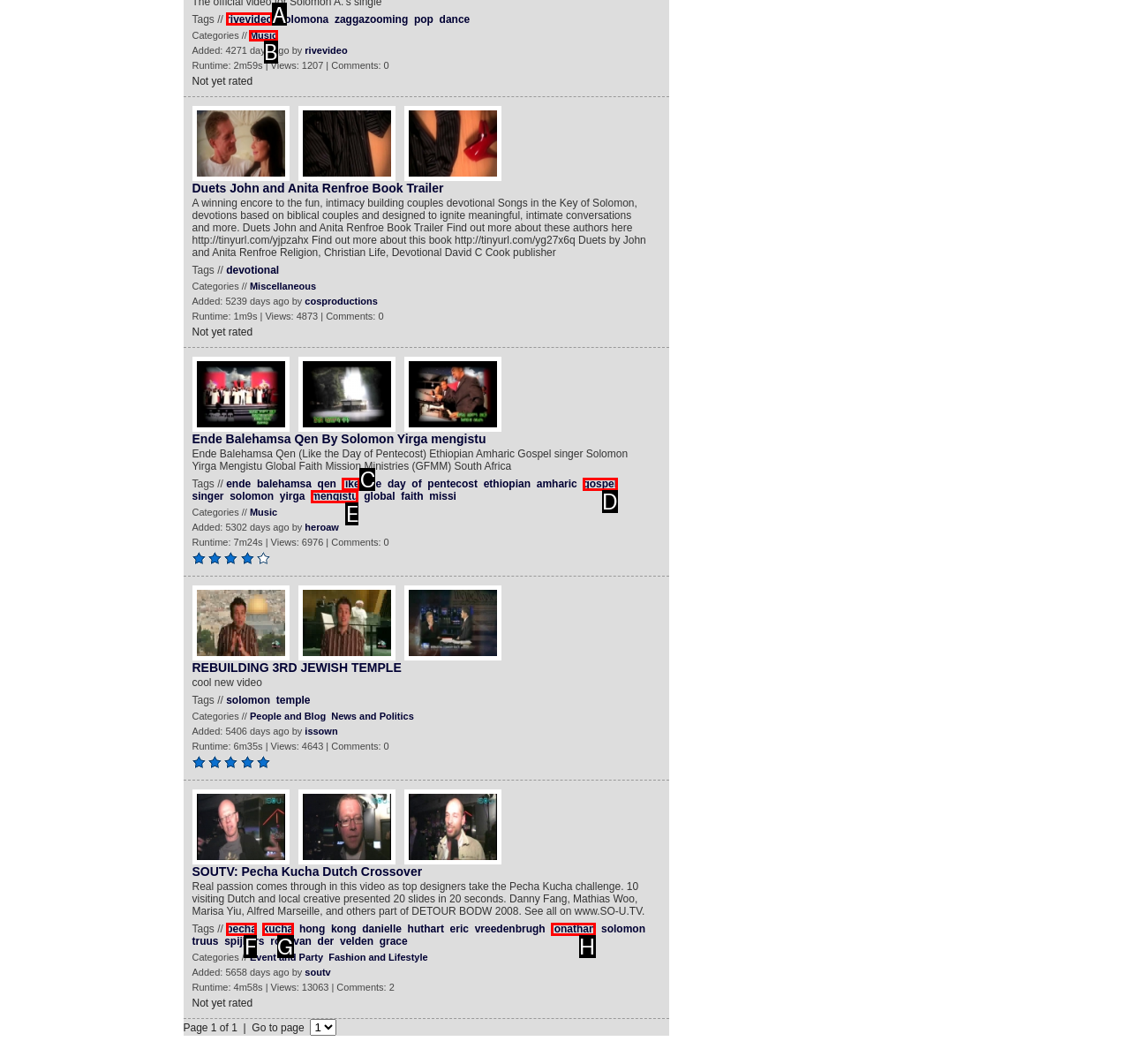Which UI element's letter should be clicked to achieve the task: Click on the 'rivevideo' link
Provide the letter of the correct choice directly.

A